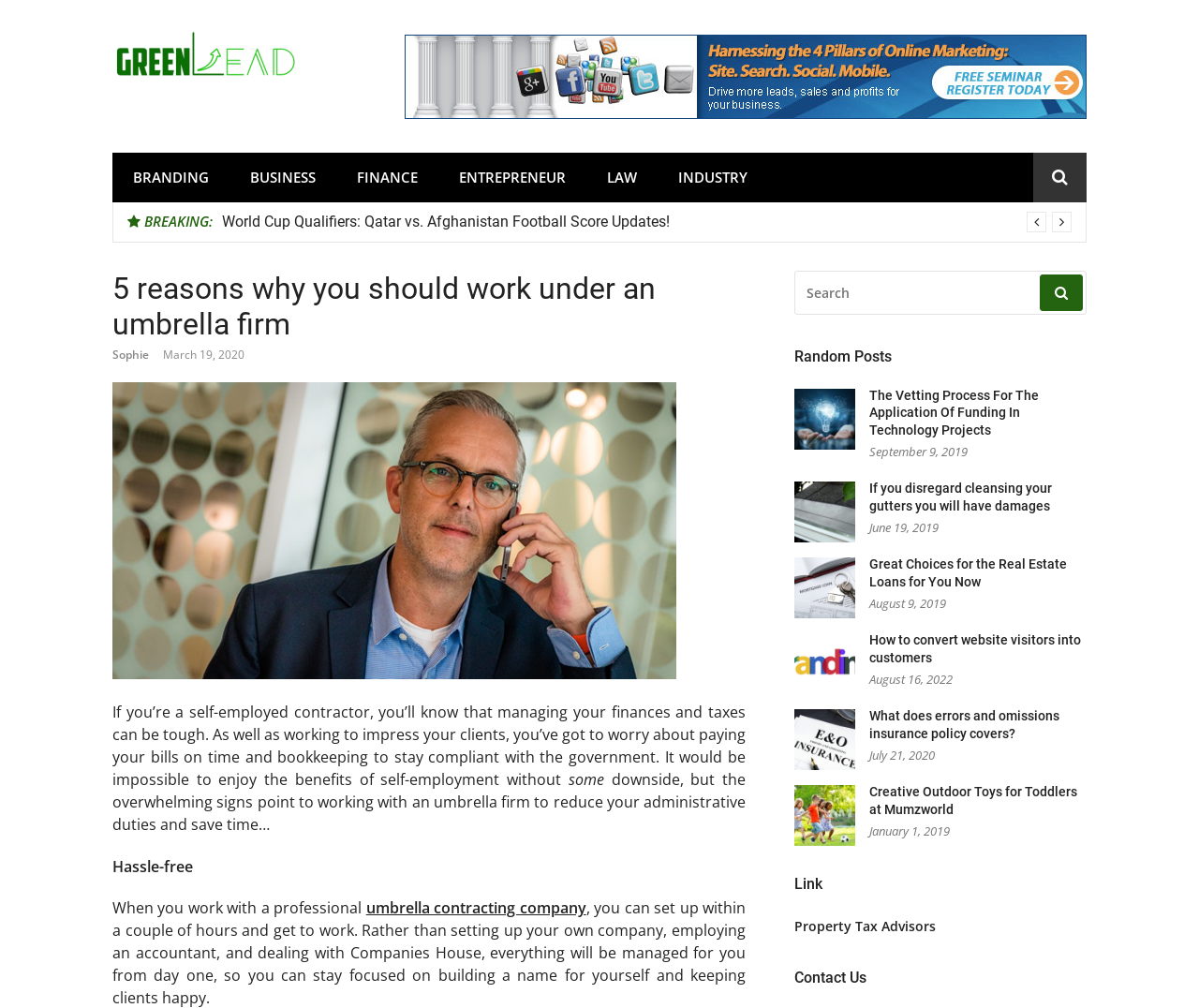Determine the bounding box coordinates of the clickable region to carry out the instruction: "Click on the 'Contact Us' link".

[0.662, 0.961, 0.906, 0.979]